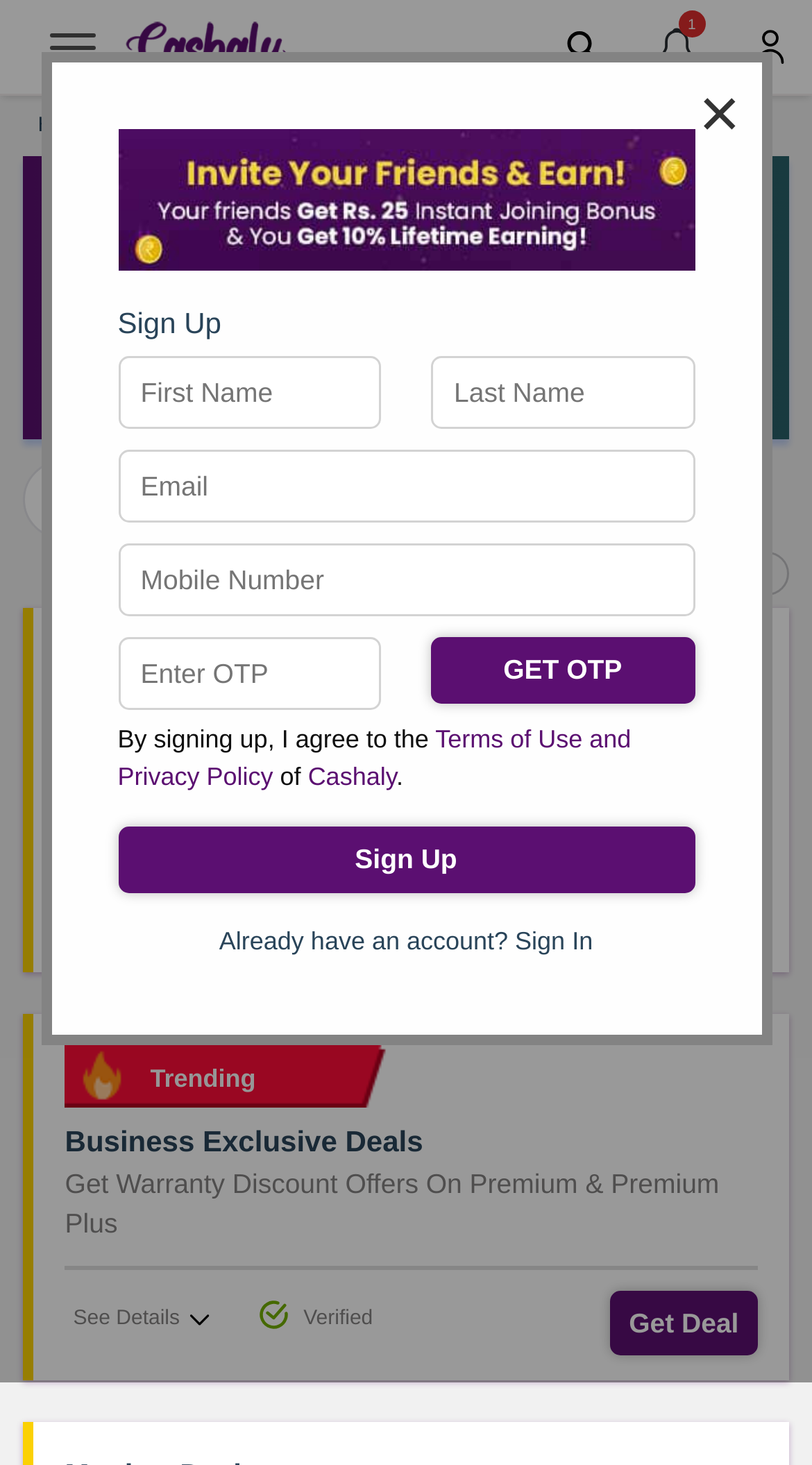Identify the bounding box coordinates of the element to click to follow this instruction: 'Get the deal on Dell EOFY'. Ensure the coordinates are four float values between 0 and 1, provided as [left, top, right, bottom].

[0.751, 0.603, 0.933, 0.647]